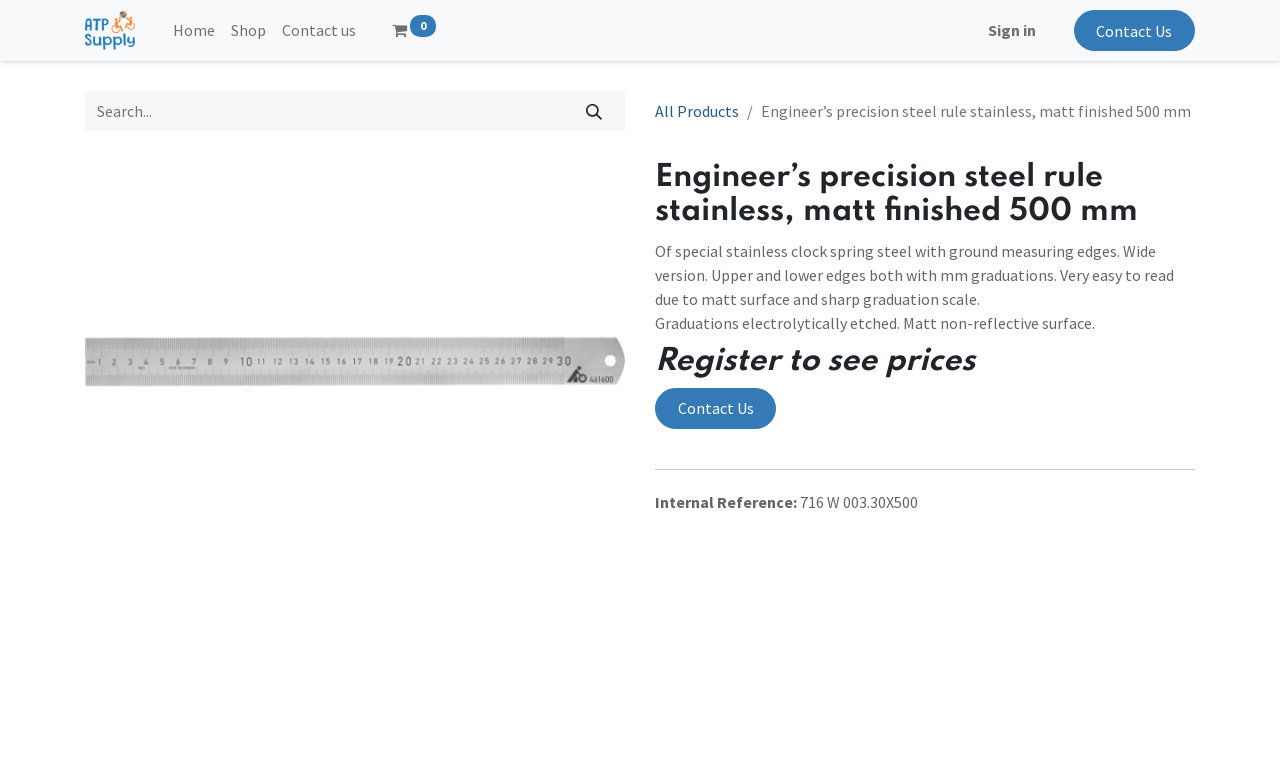Determine the bounding box coordinates of the clickable area required to perform the following instruction: "Search for products". The coordinates should be represented as four float numbers between 0 and 1: [left, top, right, bottom].

[0.066, 0.12, 0.488, 0.173]